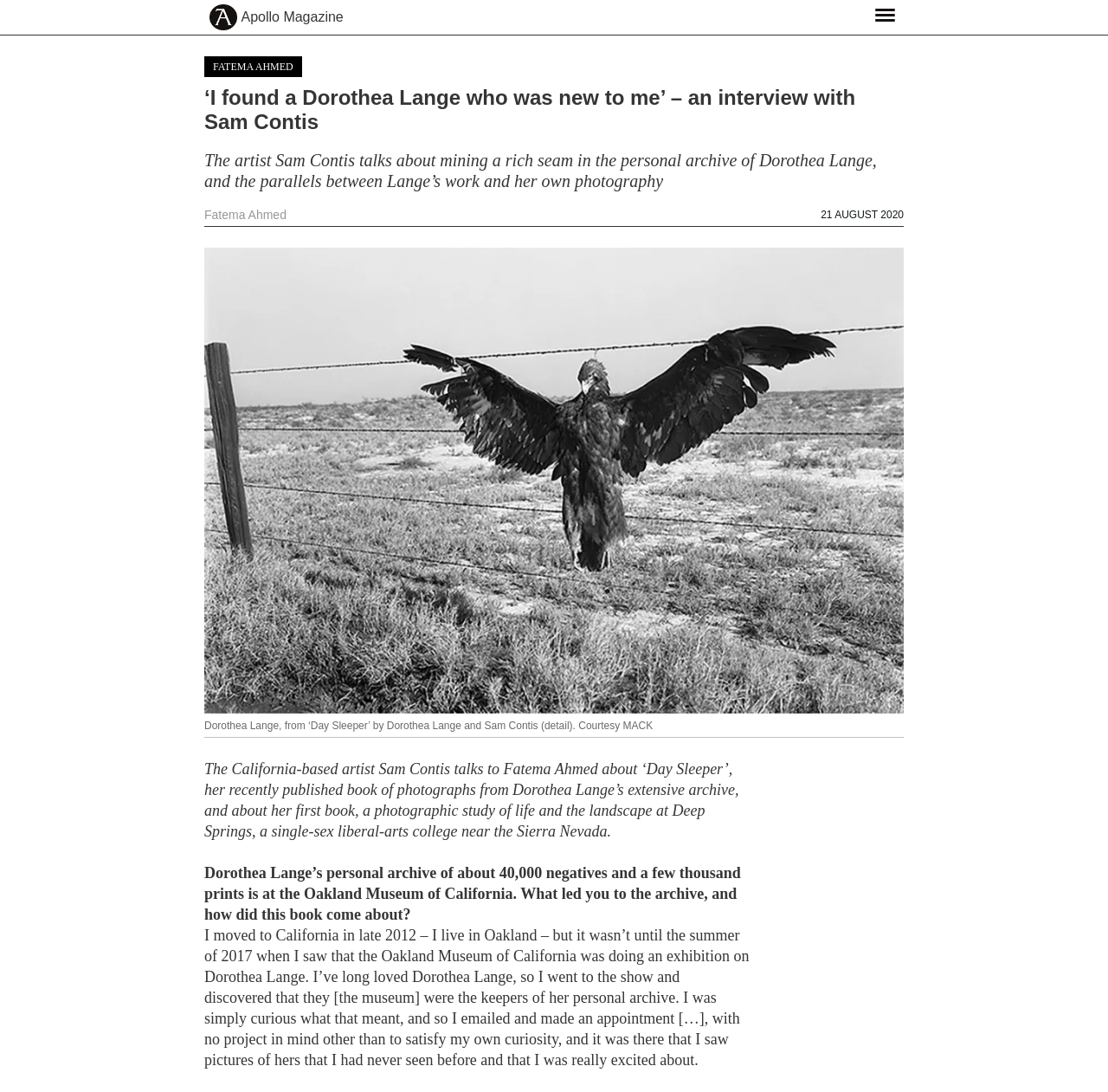Where is Dorothea Lange's personal archive located?
Refer to the image and answer the question using a single word or phrase.

Oakland Museum of California